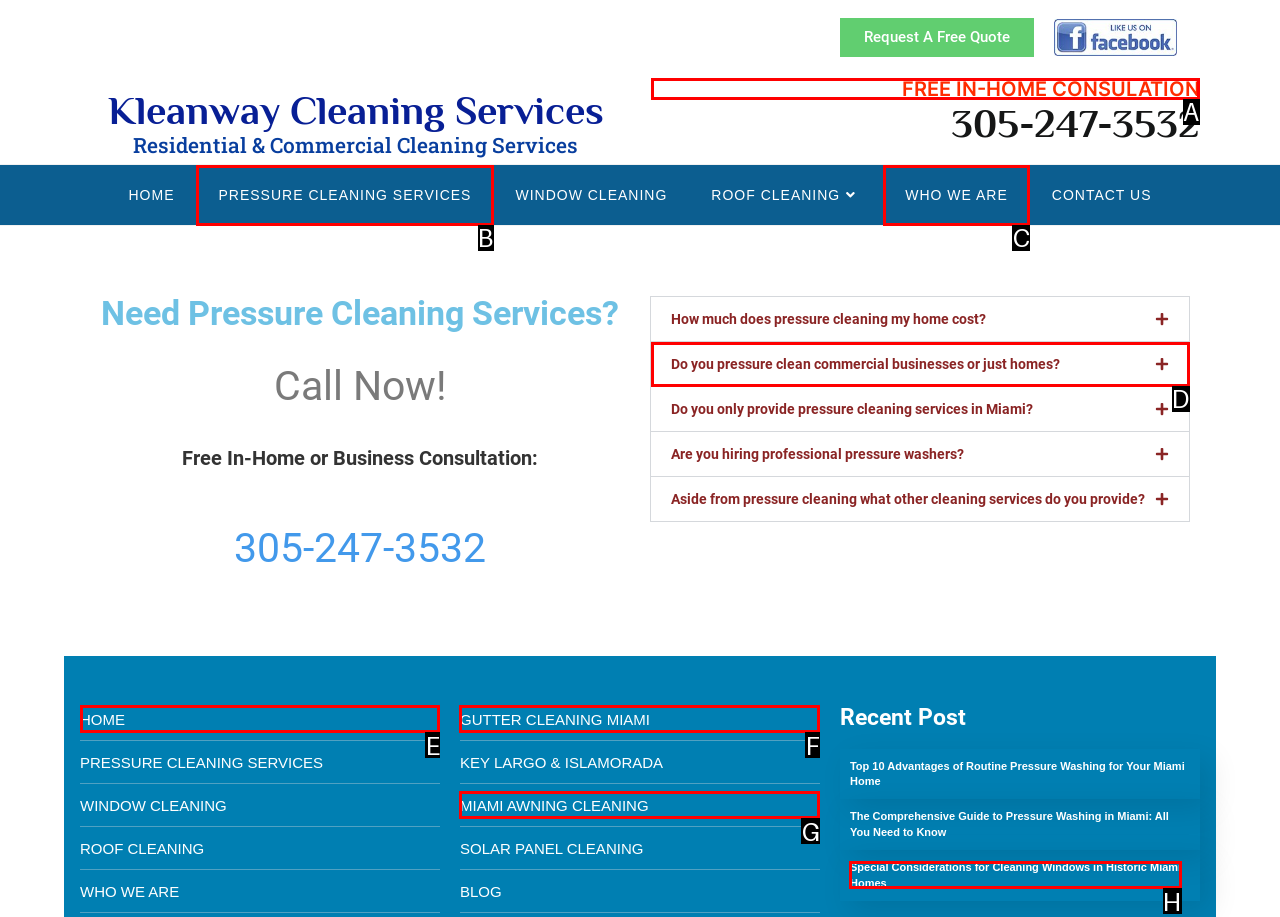What letter corresponds to the UI element to complete this task: Get a free in-home or business consultation
Answer directly with the letter.

A